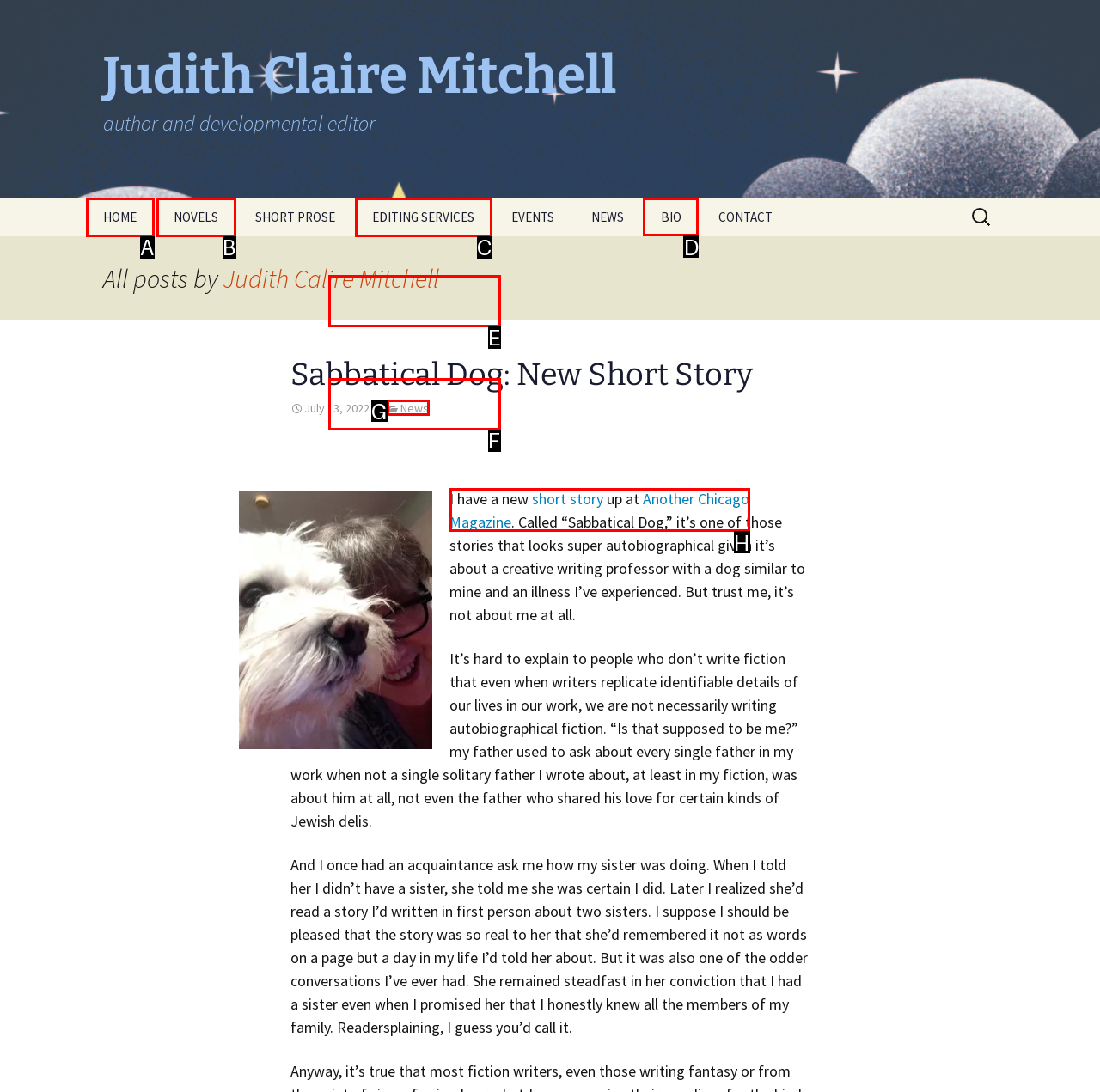Among the marked elements in the screenshot, which letter corresponds to the UI element needed for the task: View Judith Calire Mitchell's BIO?

D